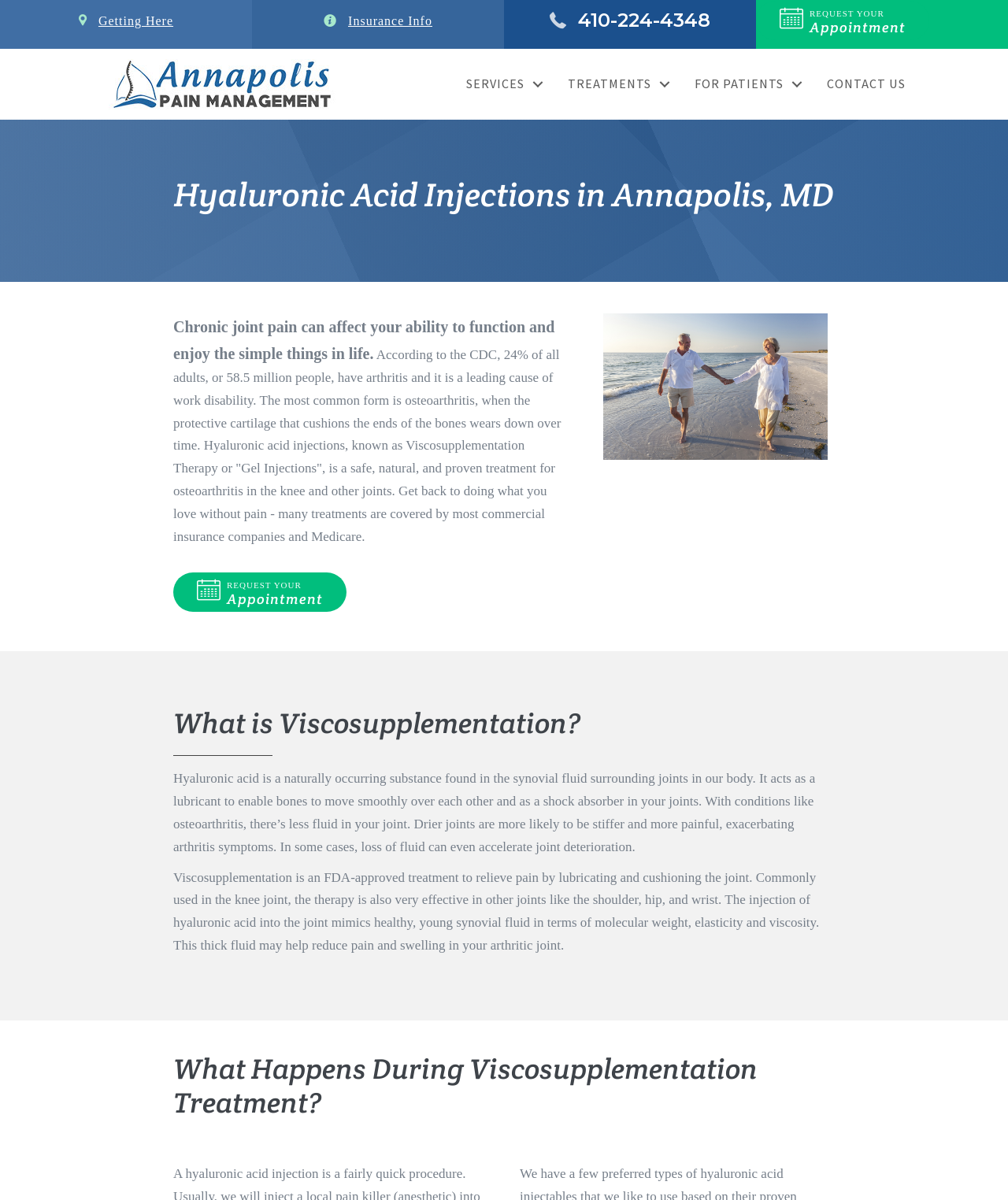Highlight the bounding box of the UI element that corresponds to this description: "410-224-4348".

[0.573, 0.004, 0.705, 0.031]